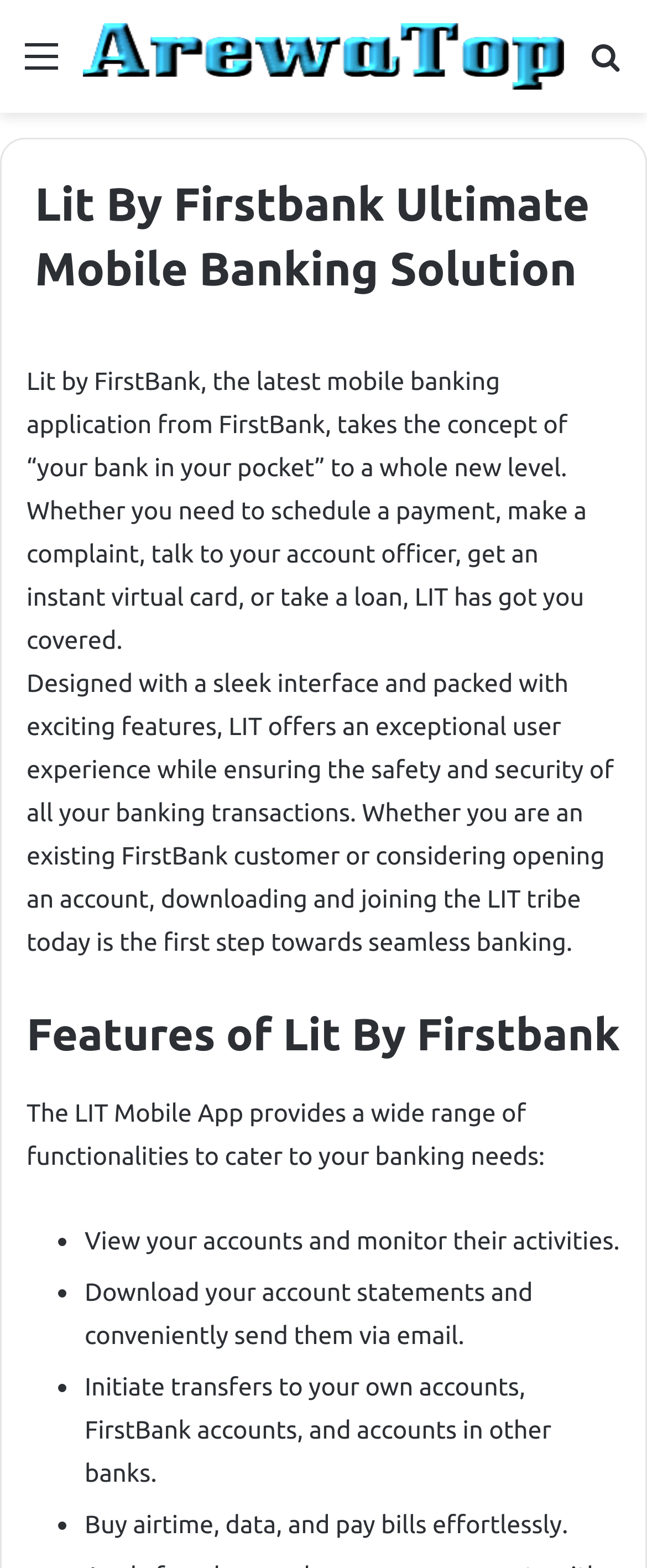Is the LIT Mobile App designed with a focus on security?
Answer the question based on the image using a single word or a brief phrase.

Yes